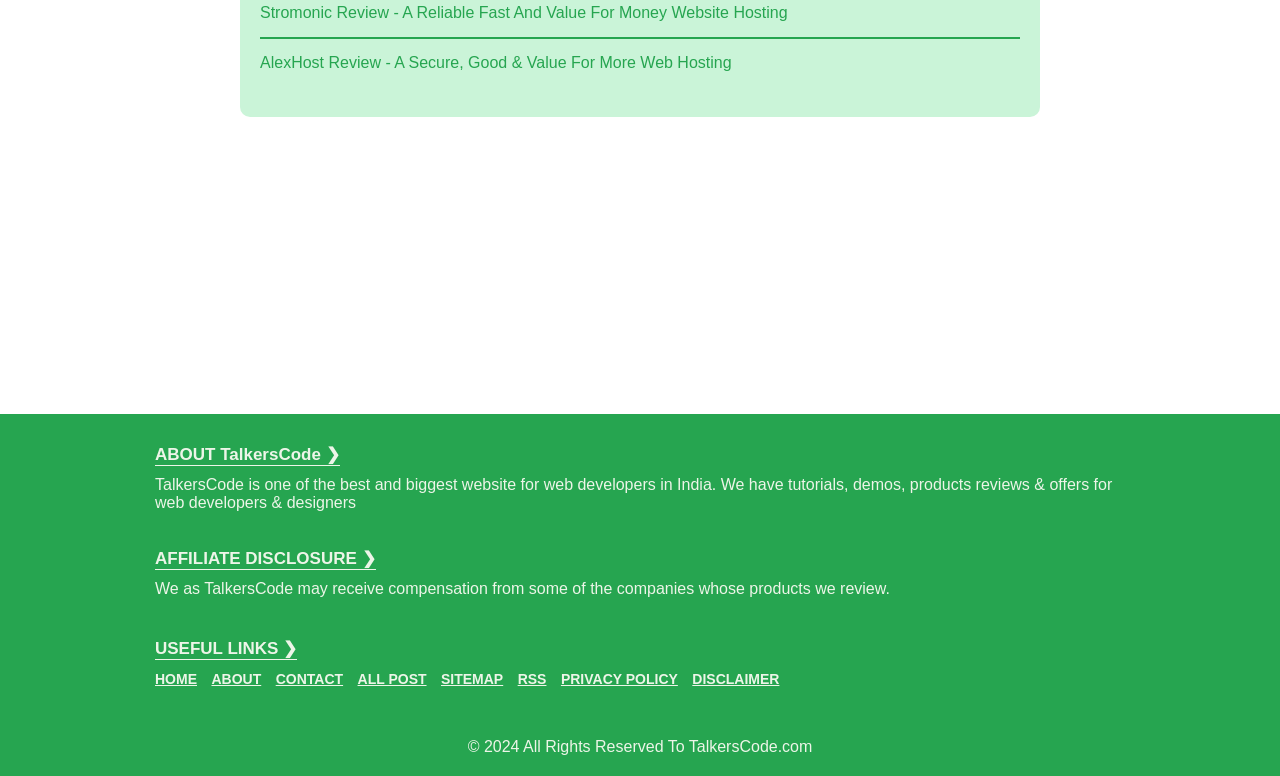What is the year of the copyright notice?
From the details in the image, provide a complete and detailed answer to the question.

I found the year of the copyright notice in the StaticText element '© 2024 All Rights Reserved To TalkersCode.com', which specifies the year as 2024.